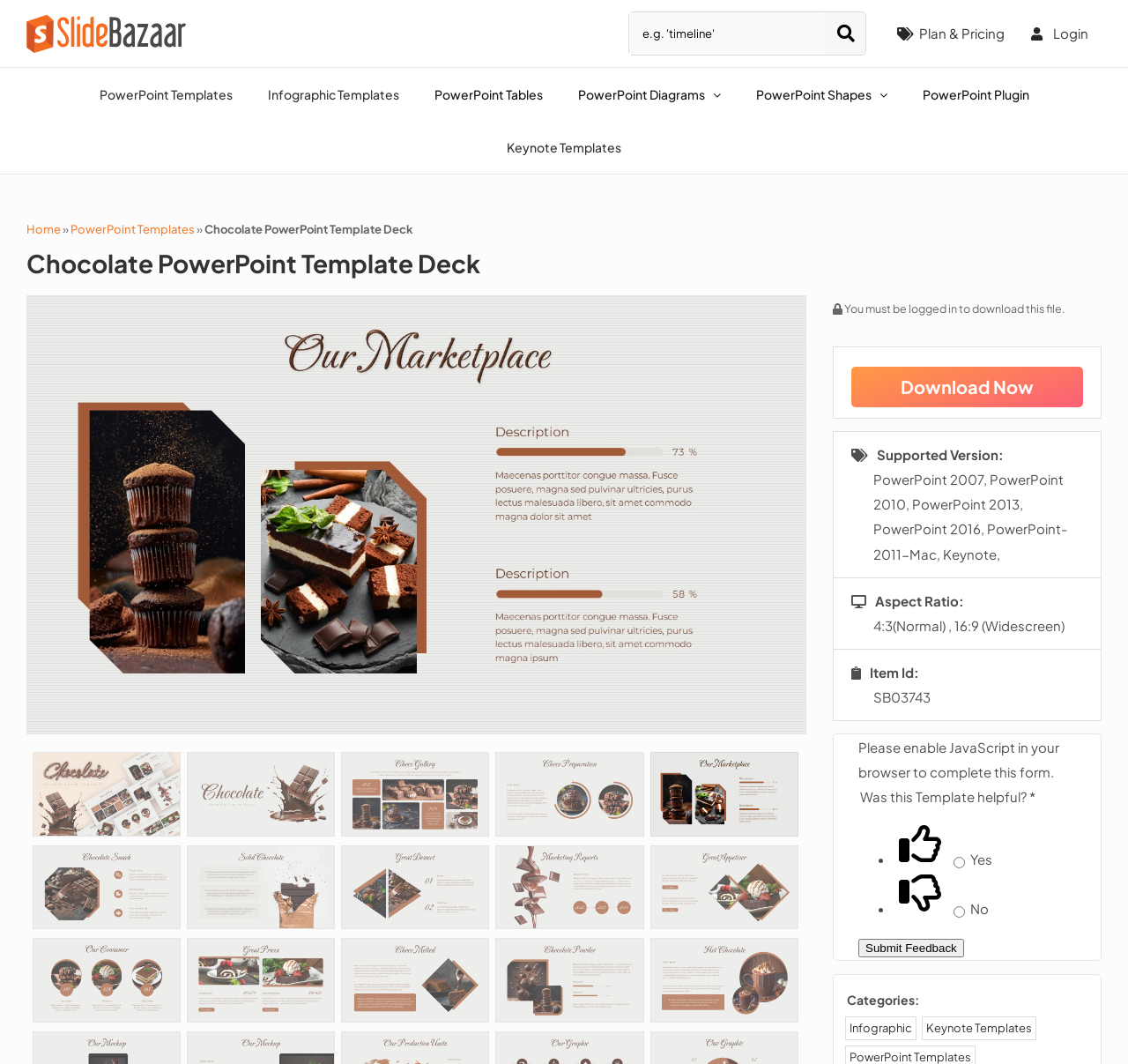Kindly determine the bounding box coordinates for the area that needs to be clicked to execute this instruction: "Login to the website".

[0.902, 0.012, 0.977, 0.051]